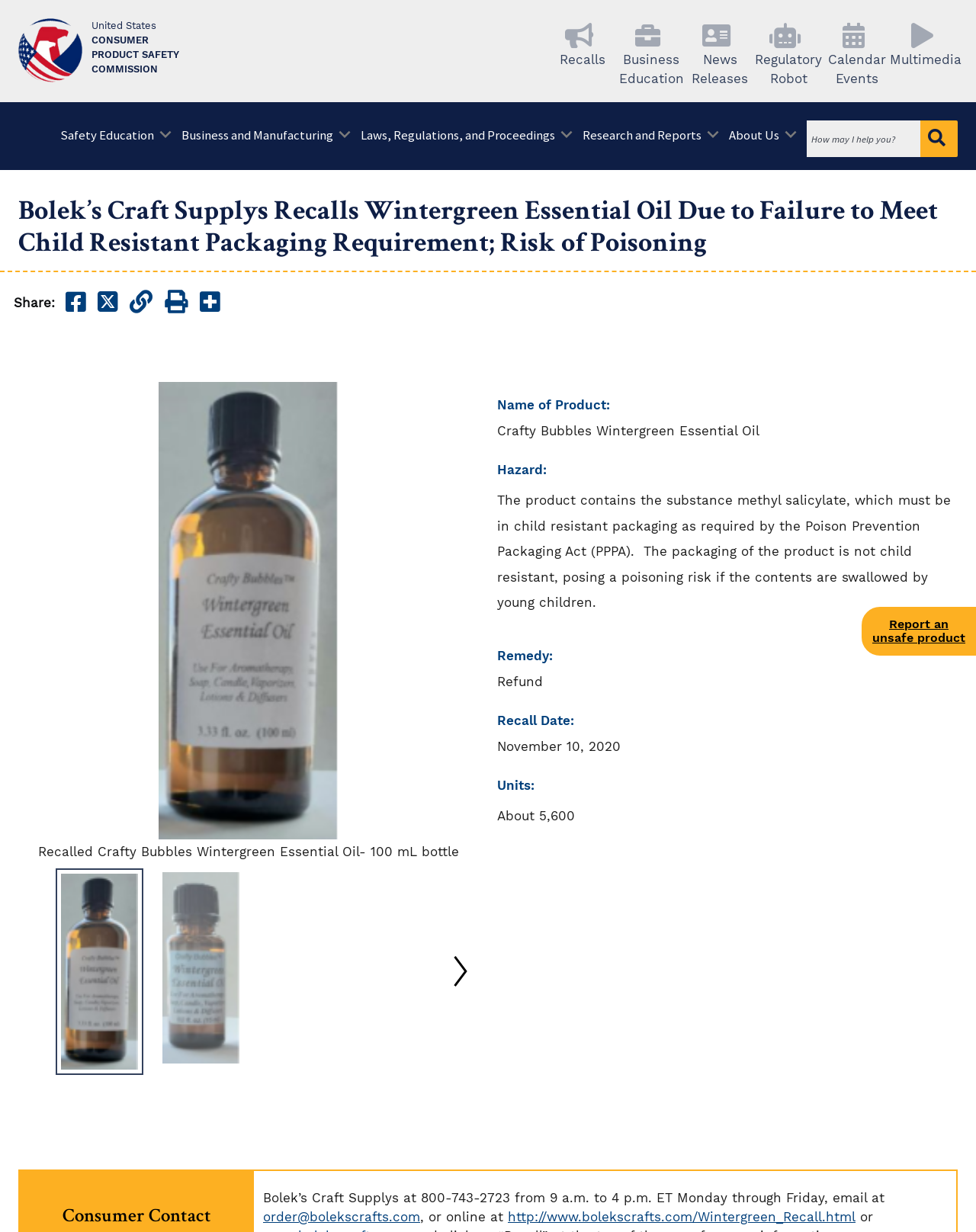Identify the bounding box coordinates of the specific part of the webpage to click to complete this instruction: "Report an unsafe product".

[0.883, 0.493, 1.0, 0.532]